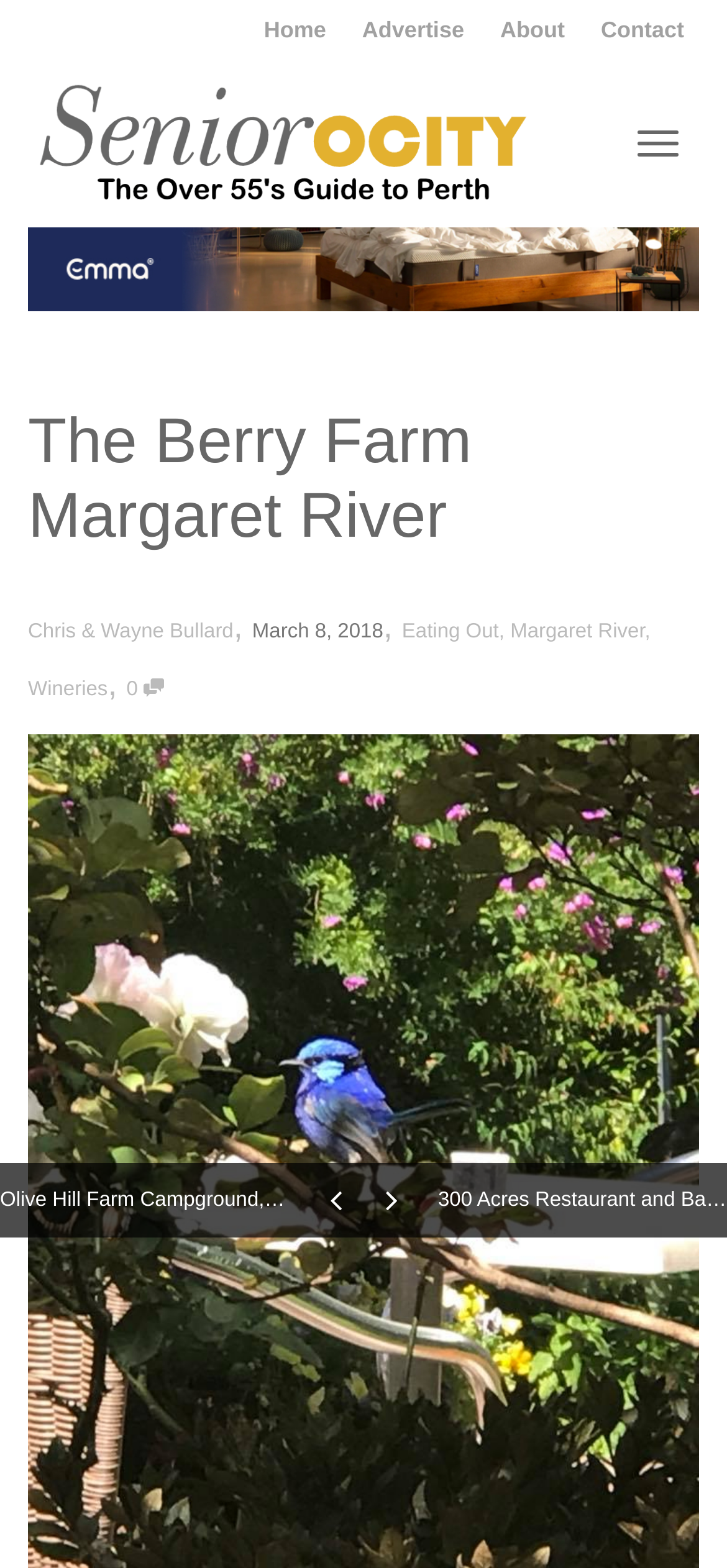Generate a thorough caption that explains the contents of the webpage.

The webpage is about The Berry Farm Margaret River, a review written by local Perth Seniors. At the top, there are five links: "Home", "Advertise", "About", and "Contact", aligned horizontally from left to right. Next to these links, there is a button labeled "Toggle navigation". On the top-left corner, there is a link and an image, both labeled "Seniorocity - Seniors / Over 55's Guide to Perth".

Below these top elements, there is a heading that reads "The Berry Farm Margaret River". Under this heading, there are several links and text elements. The first link is "Chris & Wayne Bullard", followed by a comma, and then a link to the date "March 8, 2018". The date link also contains a time element. Next, there are three more links: "Eating Out", "Margaret River", and "Wineries". These links are separated by commas. There is also a rating link with a score of "0" and a star icon.

Overall, the webpage appears to be a review or guide to The Berry Farm Margaret River, with links to related categories and information.